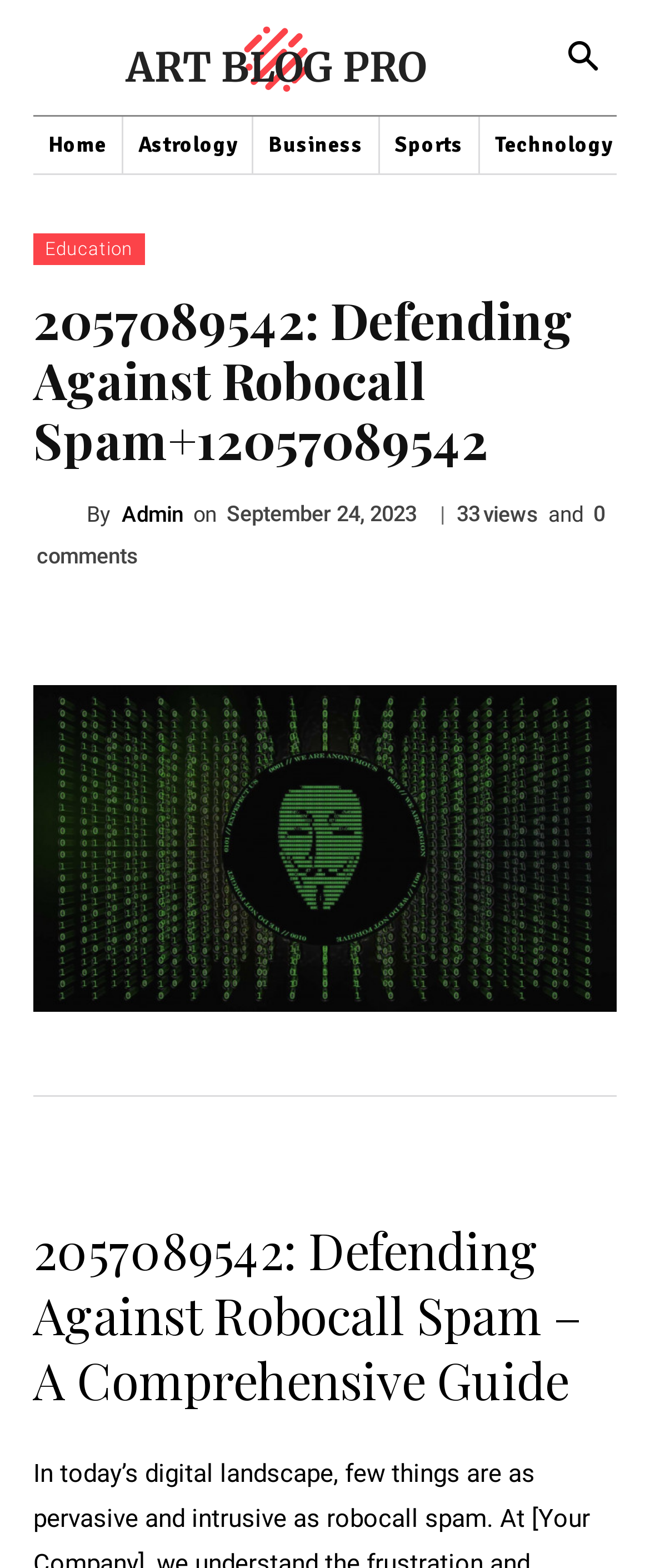Describe the webpage meticulously, covering all significant aspects.

This webpage appears to be an article page, with a focus on defending against robocall spam. At the top, there is a navigation menu with links to various categories, including "Home", "Astrology", "Business", "Sports", and "Technology". Below the navigation menu, there is a heading that displays the title of the article, "2057089542: Defending Against Robocall Spam – A Comprehensive Guide".

To the left of the title, there is an image, and above the title, there is a link to "ART BLOG PRO" with a small image next to it. The article content begins below the title, with a byline that indicates the author is "Admin" and the publication date is "September 24, 2023". The article also displays the number of views, "33", and the number of comments, "0".

The main content of the article is not explicitly described in the accessibility tree, but it appears to be a comprehensive guide to defending against robocall spam, given the title and the meta description. There are no other notable UI elements or images on the page besides the ones mentioned above.